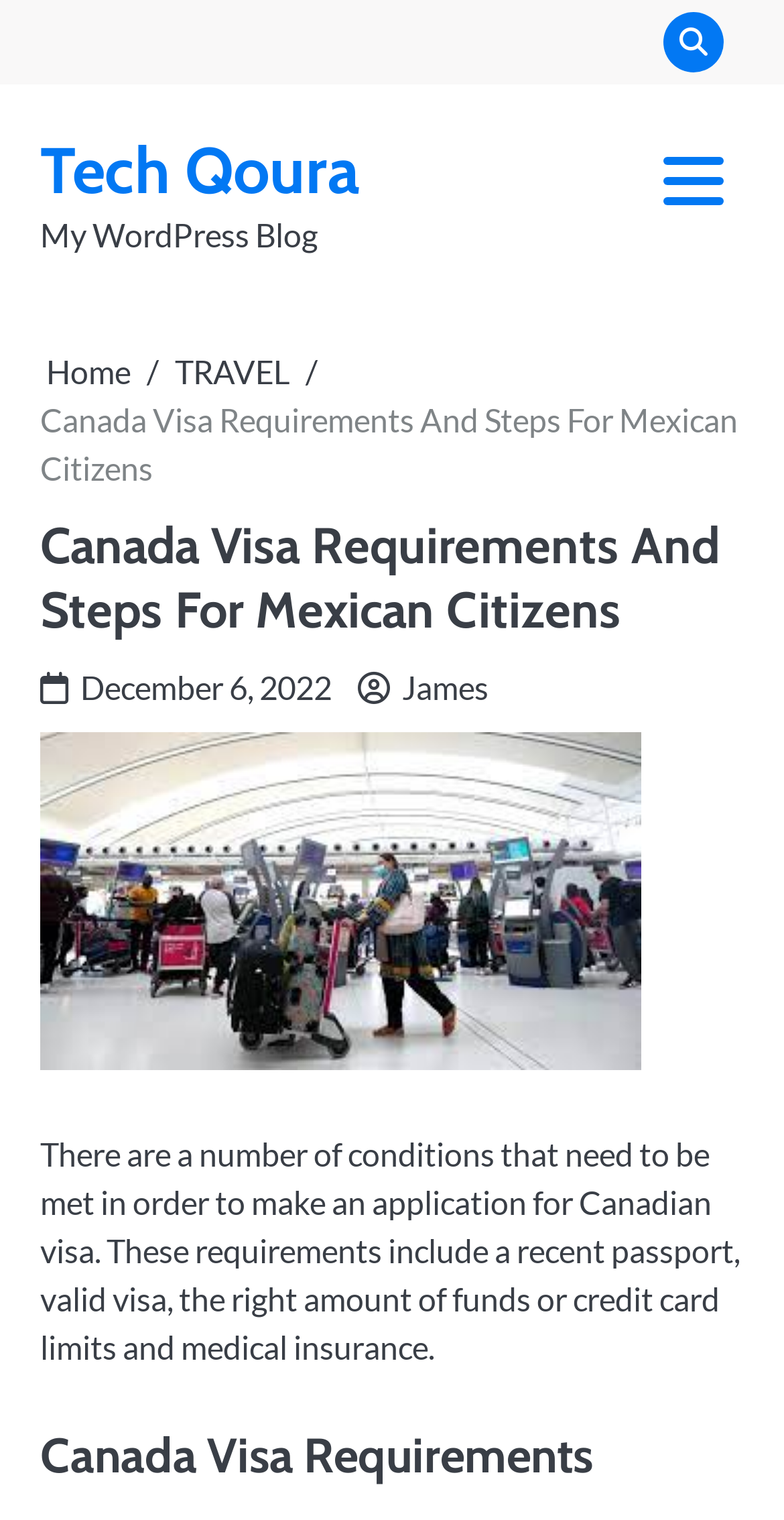Detail the various sections and features of the webpage.

The webpage is about Canada visa requirements and steps for Mexican citizens. At the top right corner, there is a link and a button that controls the primary menu. Below the button, there is a navigation section with breadcrumbs, which includes links to "Home" and "TRAVEL", as well as a static text displaying the title of the webpage. 

To the right of the navigation section, there is a header with the same title as the webpage. Below the header, there is a link showing the date "December 6, 2022", and a time indicator. Next to the date and time, there is a link with the author's name "James". 

The main content of the webpage starts below the author's name, with a static text describing the conditions required to apply for a Canadian visa, including a recent passport, valid visa, sufficient funds or credit card limits, and medical insurance. 

Further down, there is a heading titled "Canada Visa Requirements", which likely introduces a section detailing the specific requirements for obtaining a Canadian visa.